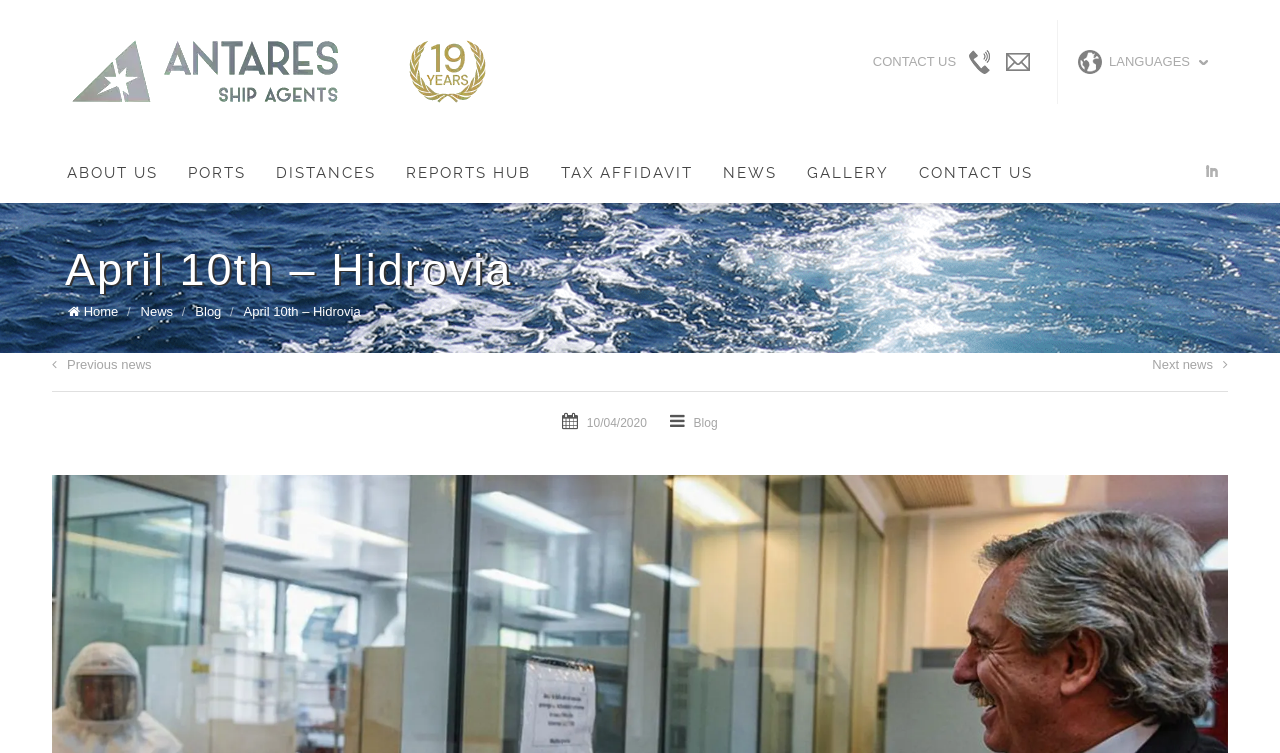Can you give a detailed response to the following question using the information from the image? What is the email address of Antares Ship Agents?

I found the email address by looking at the contact information section of the webpage, where it is listed as 'antares@antaresshipping.com'.